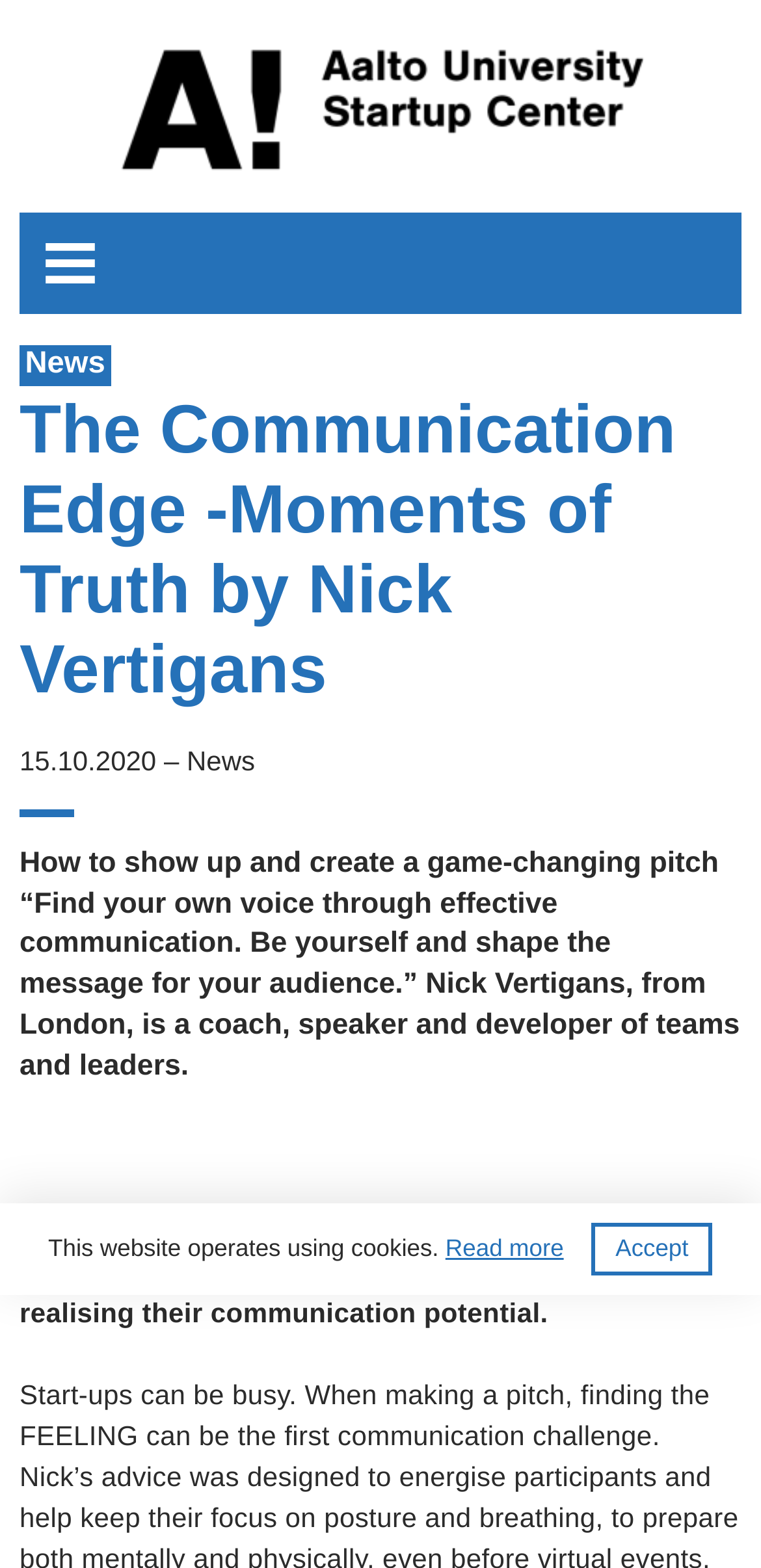Please find and give the text of the main heading on the webpage.

The Communication Edge -Moments of Truth by Nick Vertigans